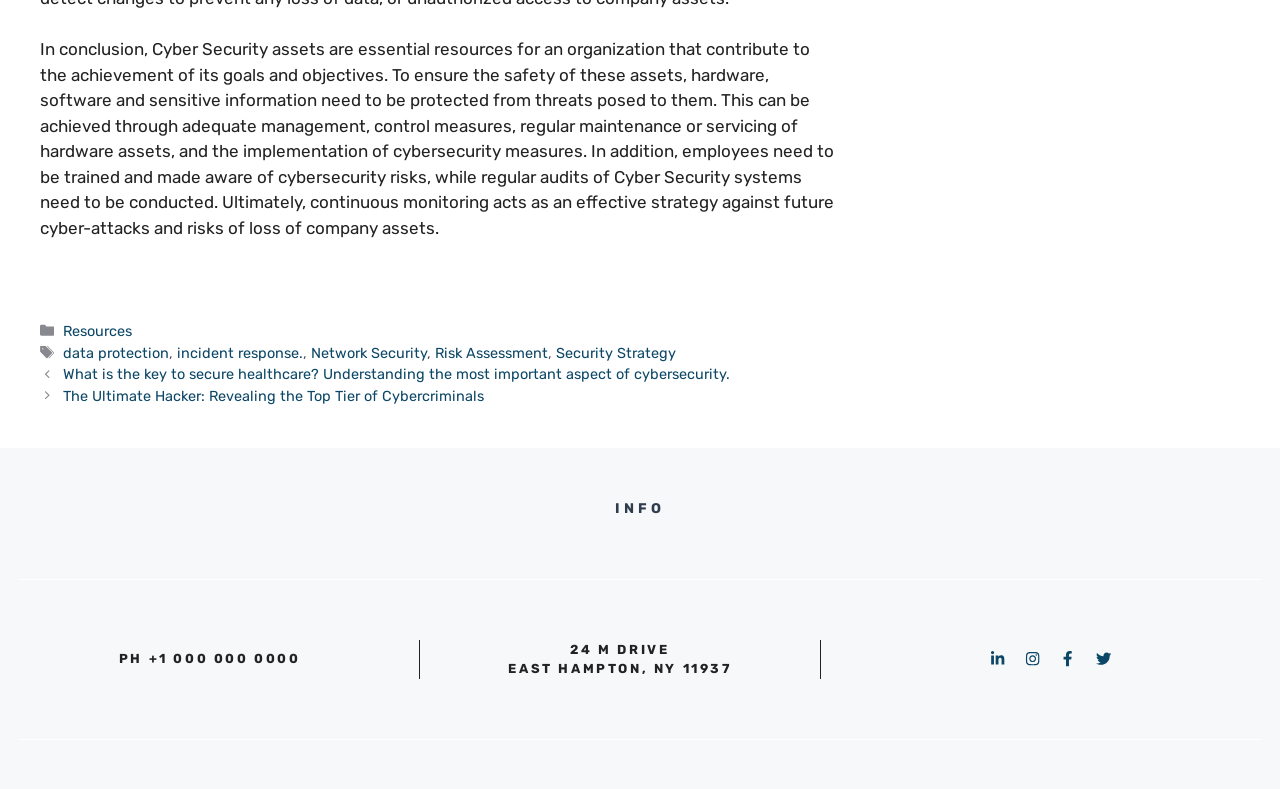Specify the bounding box coordinates of the area that needs to be clicked to achieve the following instruction: "Click on the 'Resources' link".

[0.049, 0.408, 0.103, 0.431]